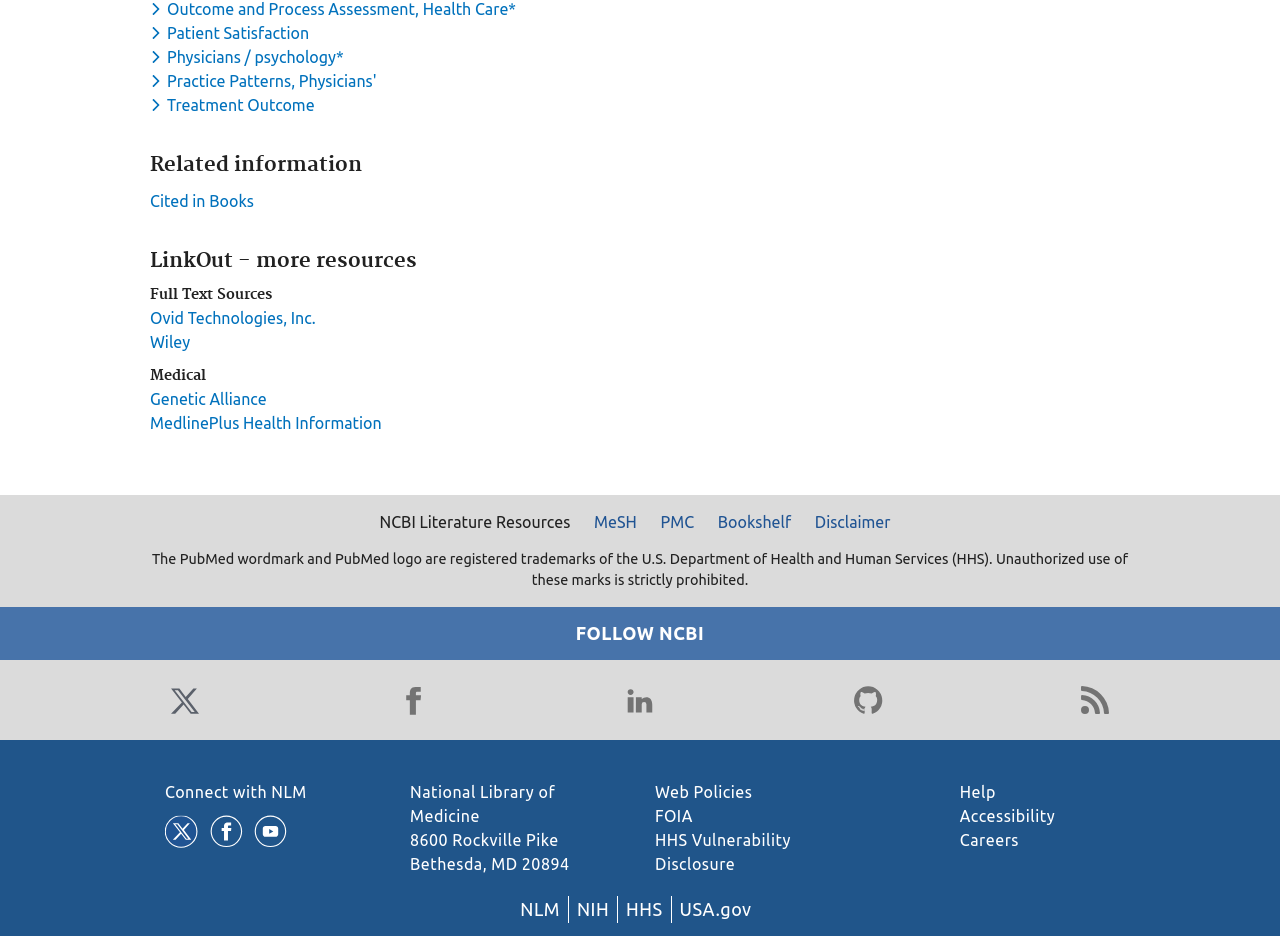What is the first keyword in the dropdown menu?
Look at the image and respond with a one-word or short-phrase answer.

Outcome and Process Assessment, Health Care